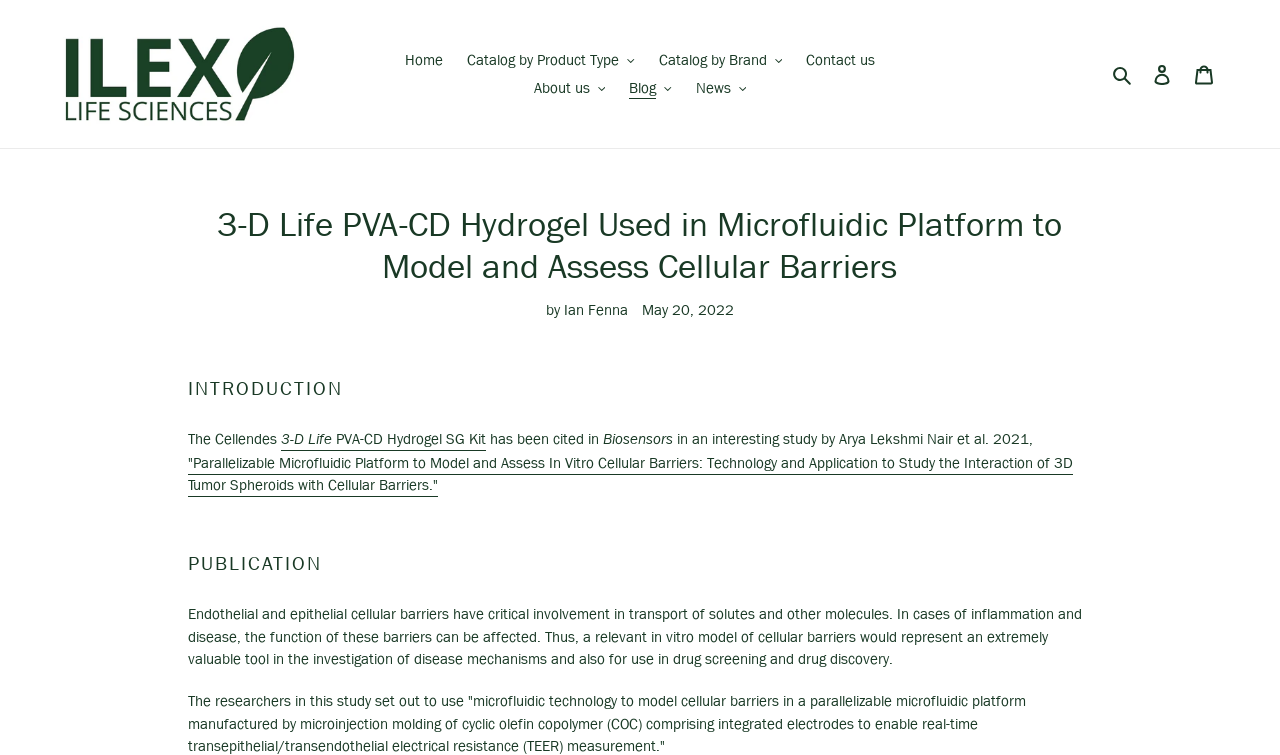Predict the bounding box coordinates for the UI element described as: "PVA-CD Hydrogel SG Kit". The coordinates should be four float numbers between 0 and 1, presented as [left, top, right, bottom].

[0.263, 0.568, 0.38, 0.597]